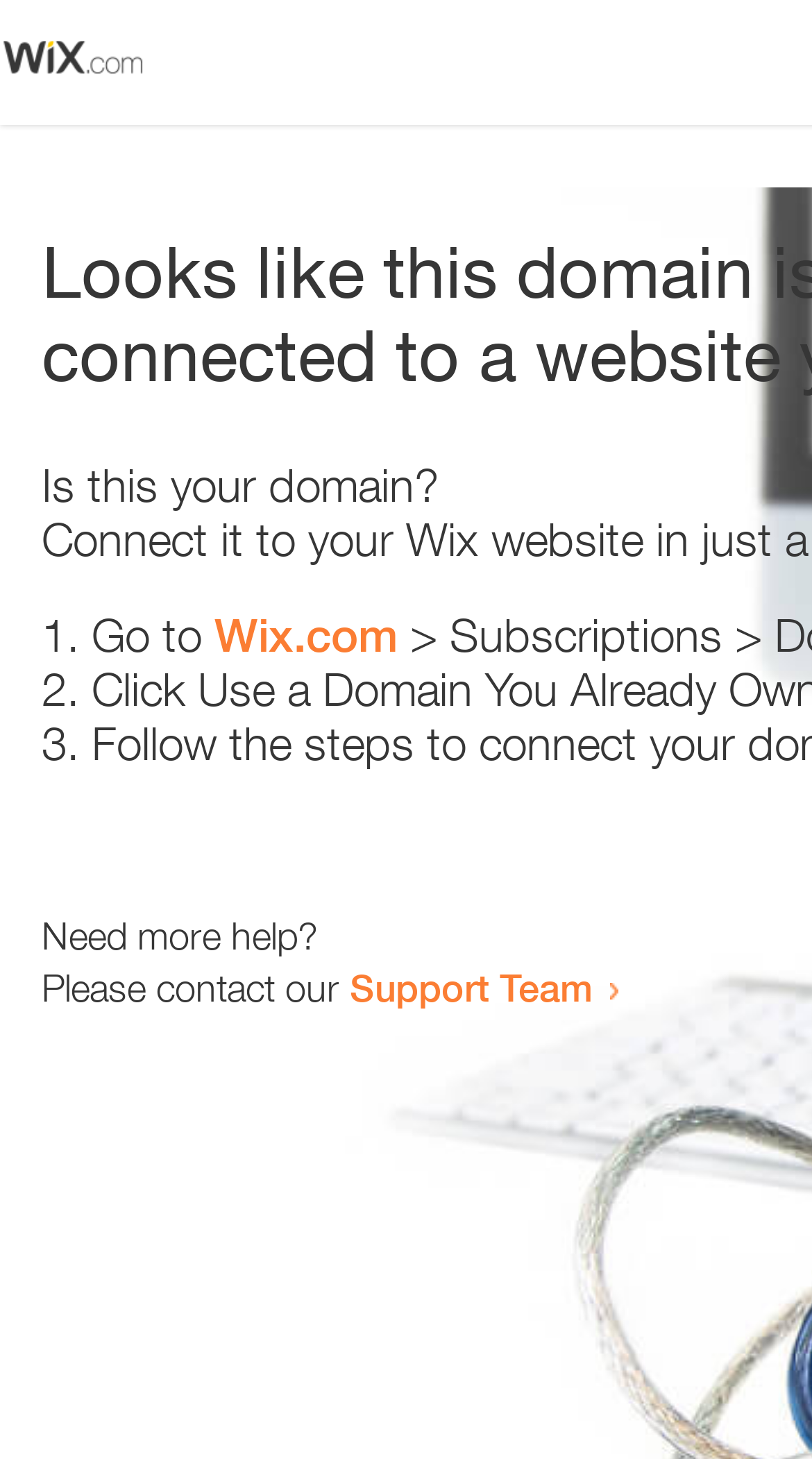Who can be contacted for more help?
Refer to the image and give a detailed response to the question.

The webpage contains a link 'Support Team' which suggests that the Support Team can be contacted for more help. This can be inferred from the context of the sentence 'Please contact our Support Team'.